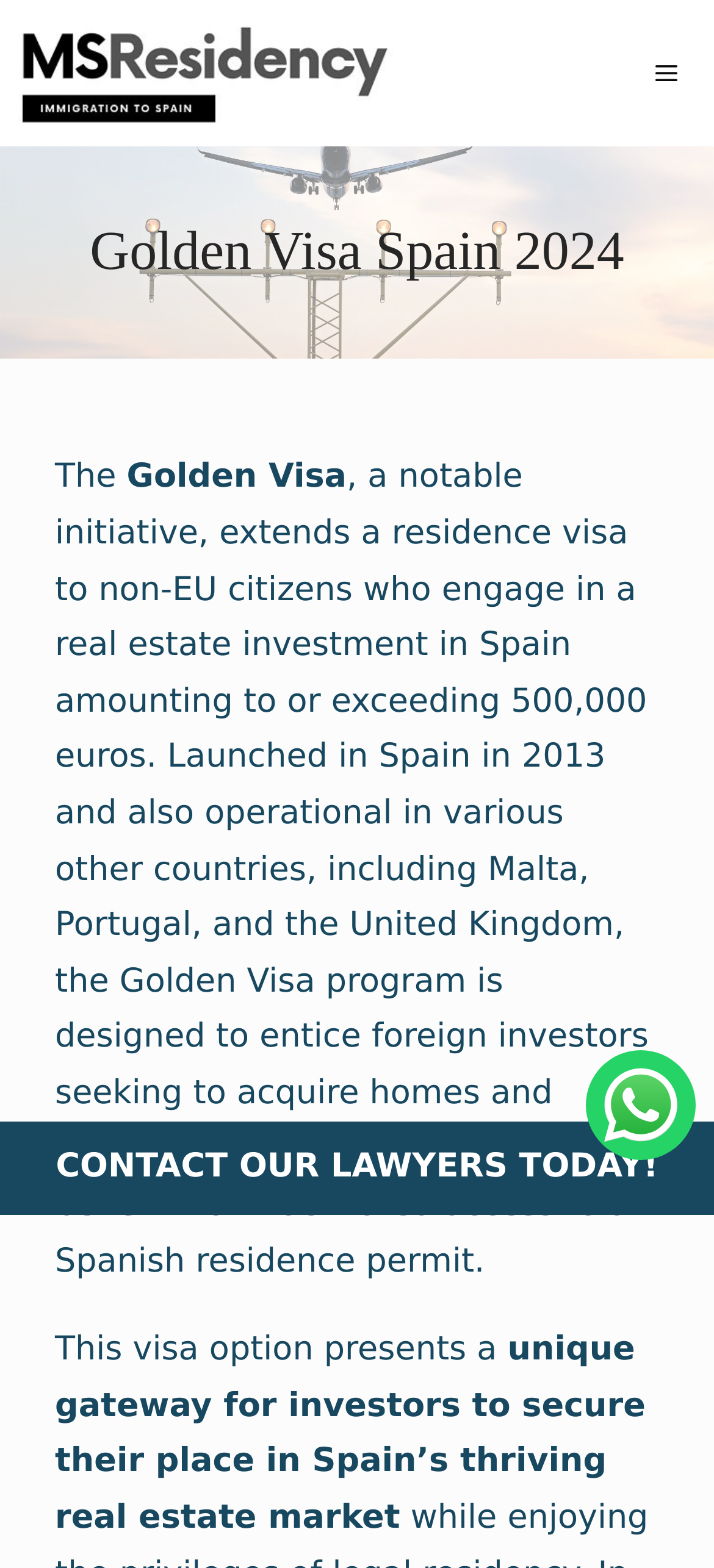Please provide a one-word or phrase answer to the question: 
What can be done through the 'CONTACT OUR LAWYERS TODAY!' link?

Contact lawyers